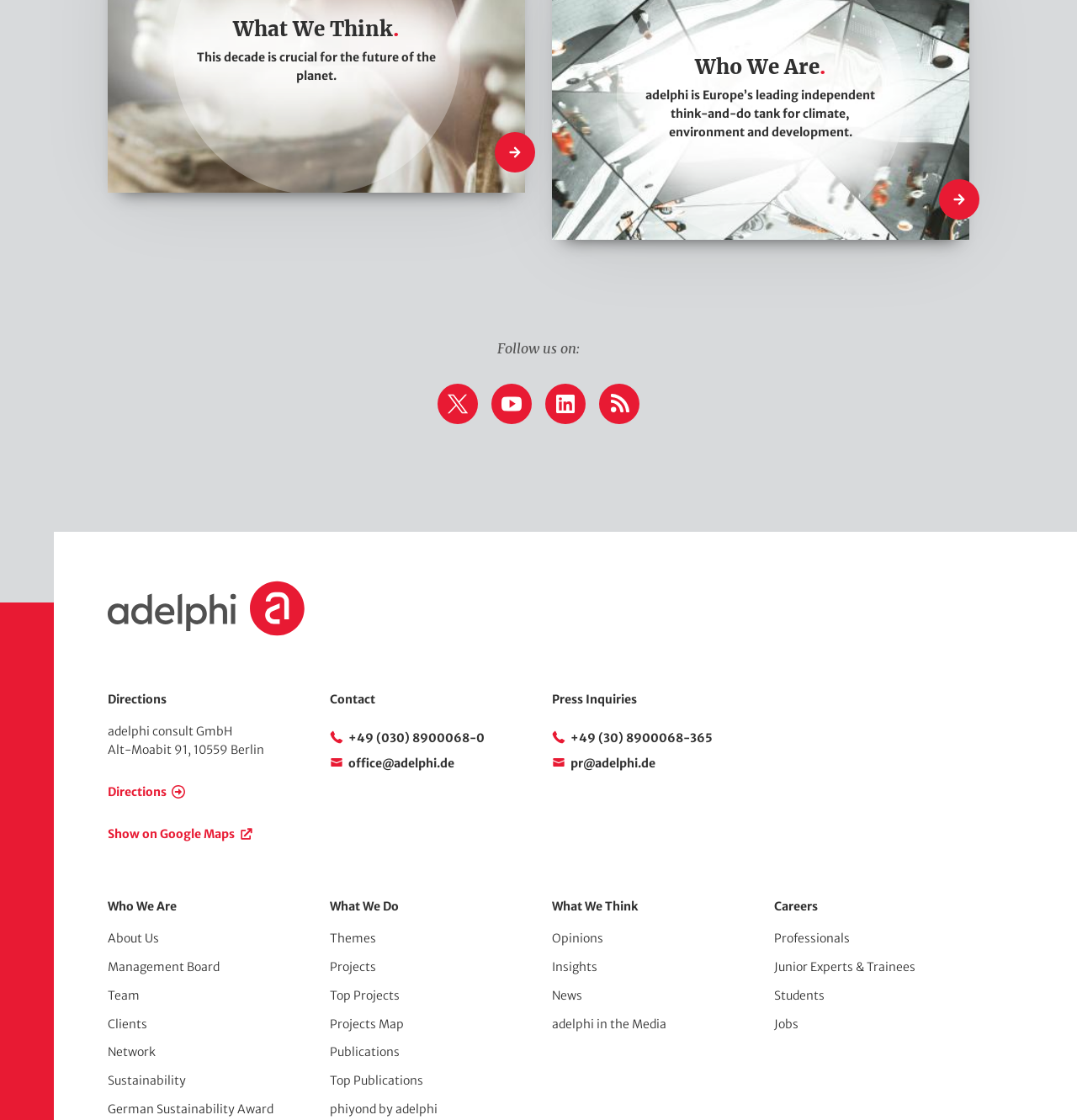Could you determine the bounding box coordinates of the clickable element to complete the instruction: "Follow adelphi on Twitter"? Provide the coordinates as four float numbers between 0 and 1, i.e., [left, top, right, bottom].

[0.406, 0.342, 0.444, 0.379]